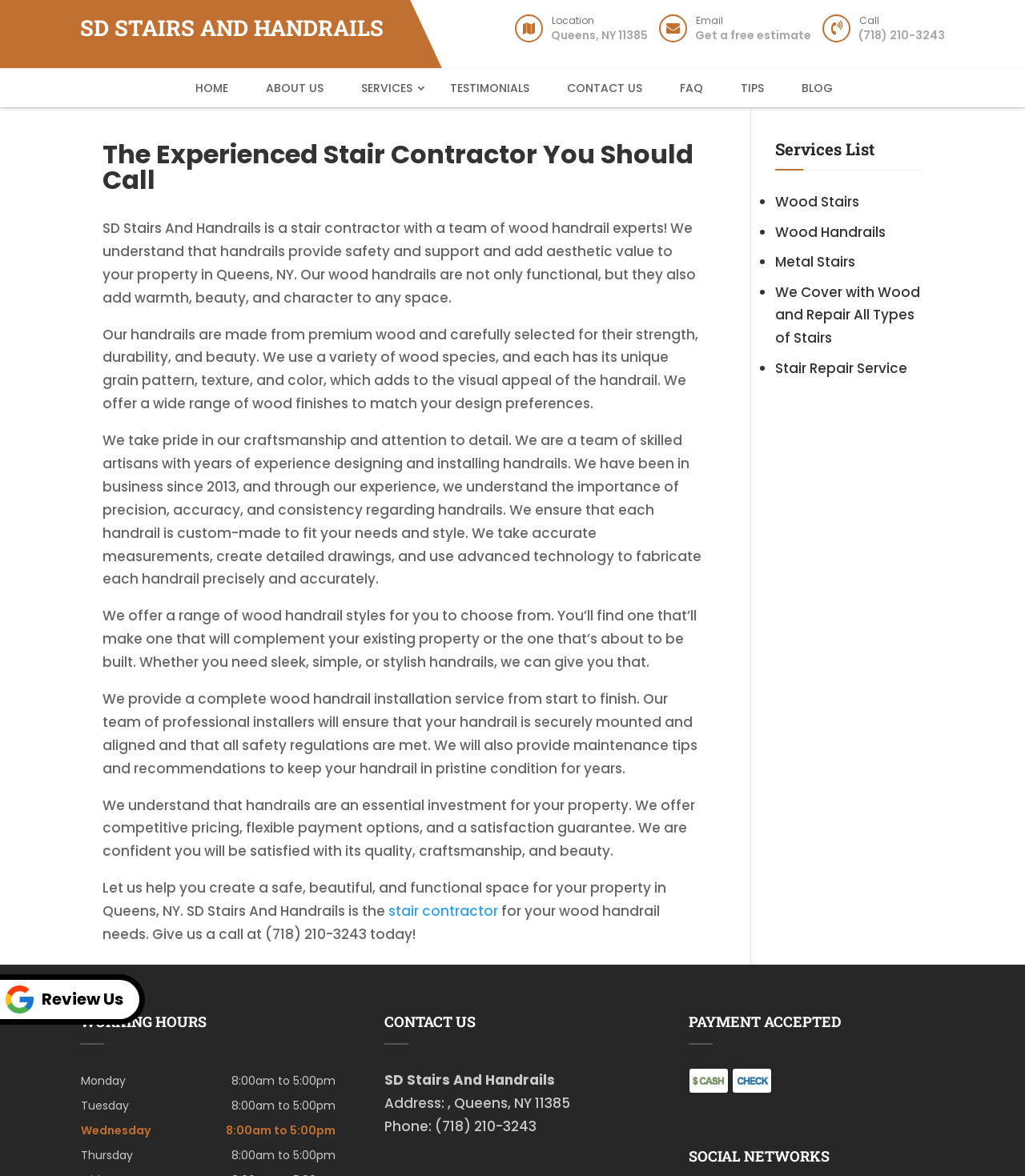Identify the bounding box coordinates for the UI element described by the following text: "About Us". Provide the coordinates as four float numbers between 0 and 1, in the format [left, top, right, bottom].

[0.241, 0.048, 0.333, 0.081]